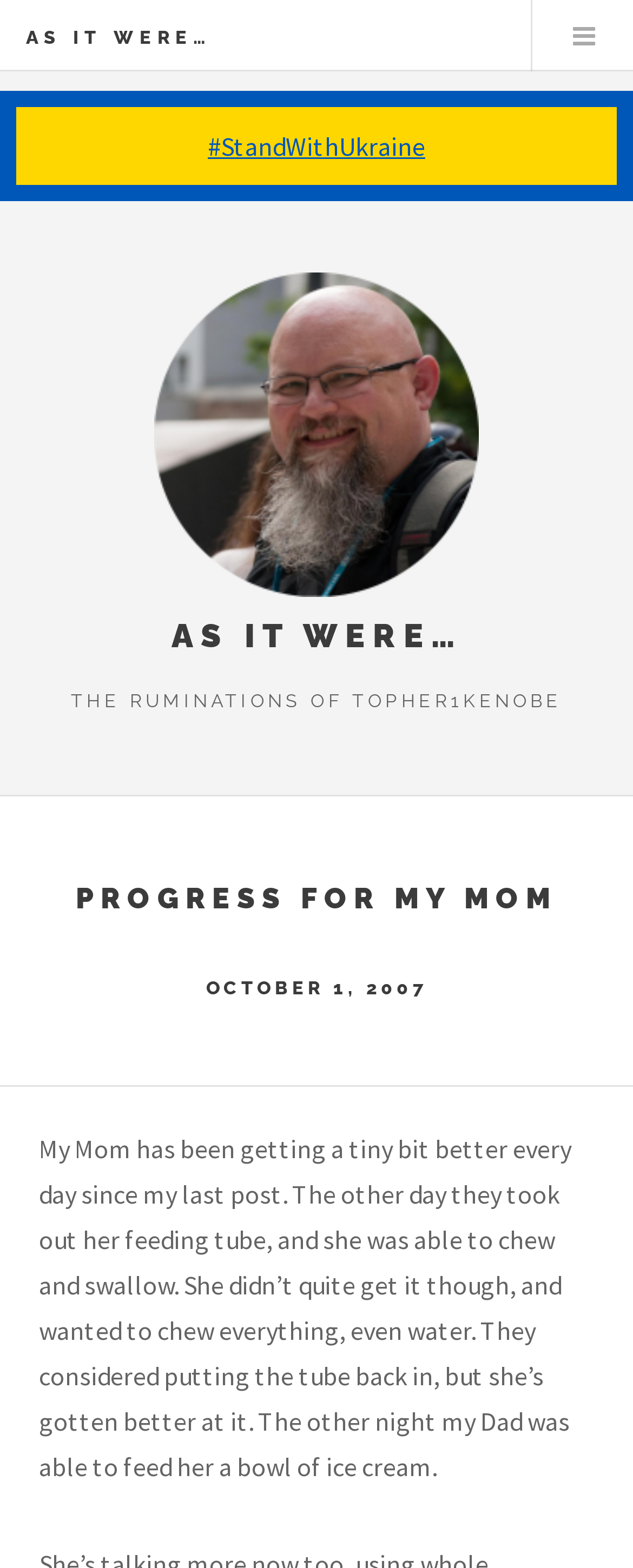What is the current status of the feeding tube?
Use the information from the image to give a detailed answer to the question.

According to the webpage content, the author mentions that the feeding tube was taken out, but they considered putting it back in due to their mom's initial difficulties with chewing and swallowing.